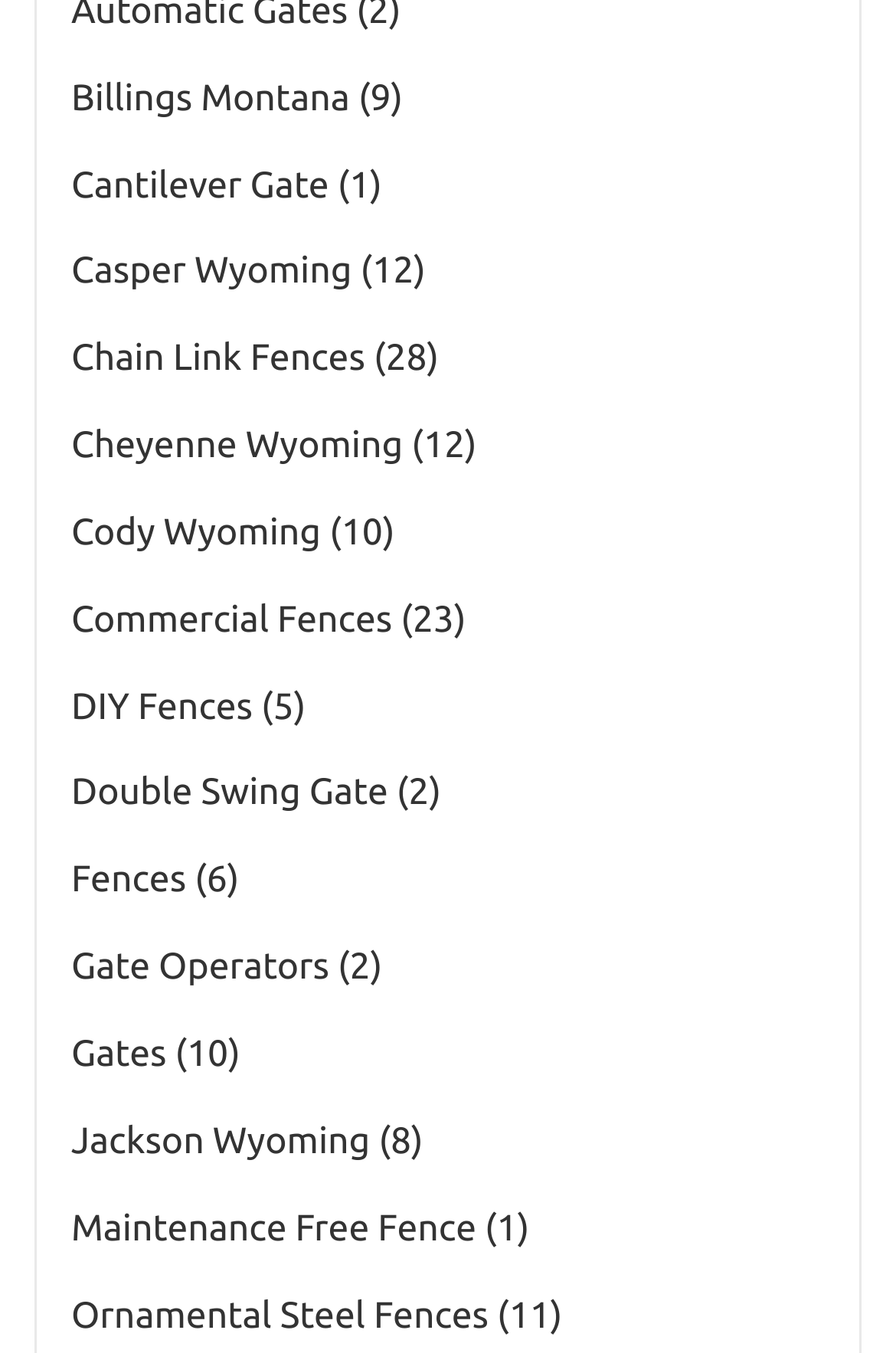By analyzing the image, answer the following question with a detailed response: What is the topic of the links on this webpage?

By analyzing the text of the links, I noticed that they all relate to fences and gates, such as 'Chain Link Fences', 'Commercial Fences', and 'Gate Operators'.